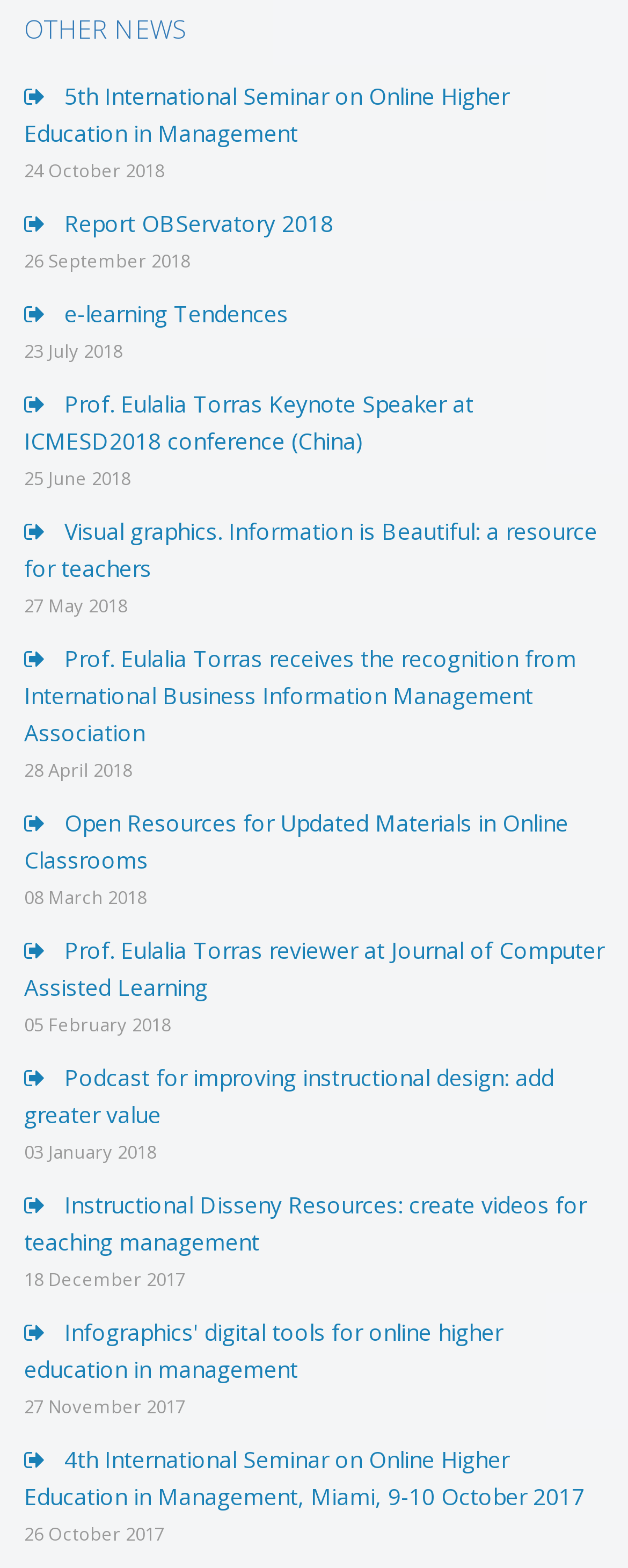Please identify the bounding box coordinates of the clickable area that will allow you to execute the instruction: "learn about Visual graphics. Information is Beautiful: a resource for teachers".

[0.038, 0.329, 0.951, 0.372]